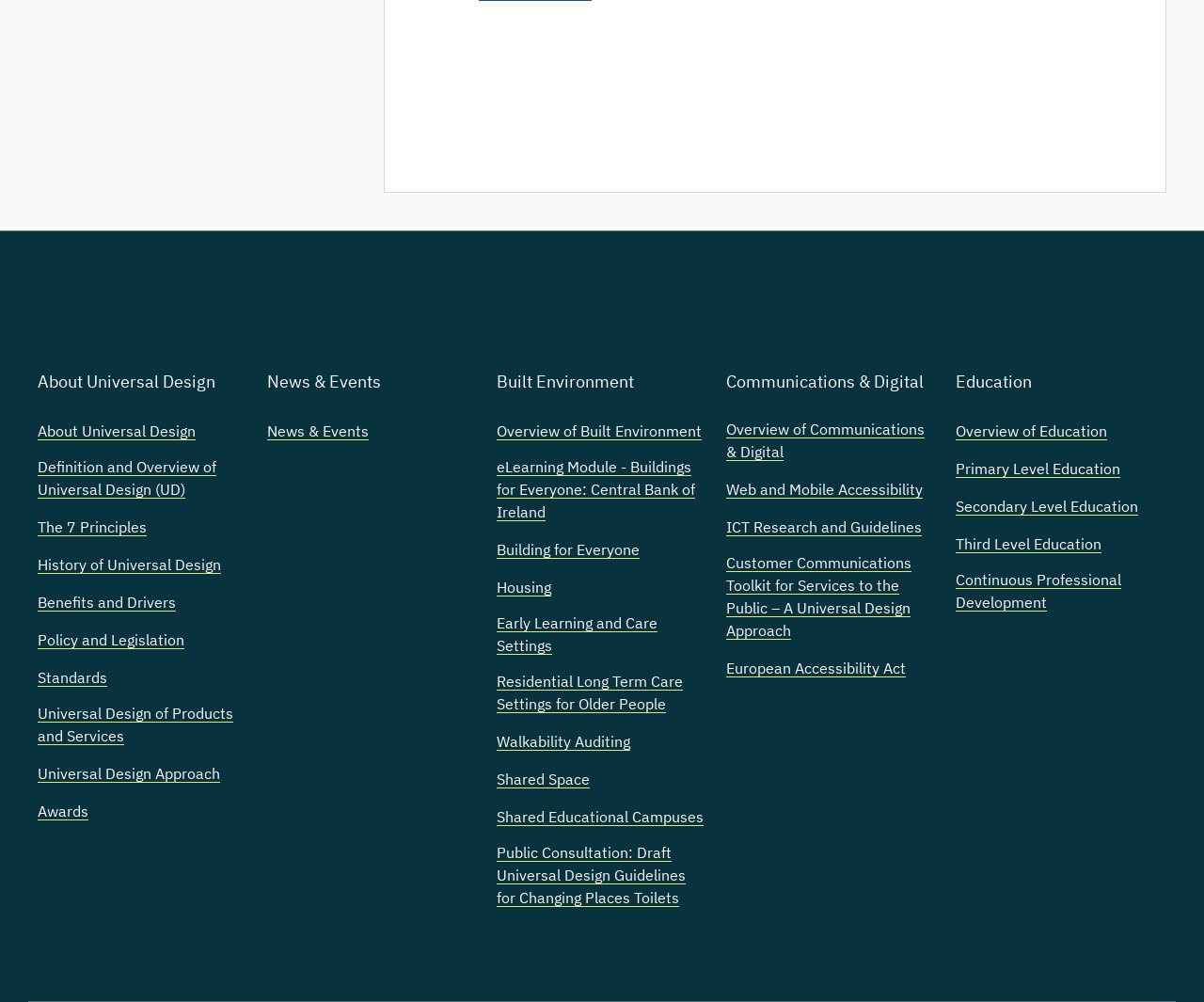Determine the bounding box coordinates of the clickable element necessary to fulfill the instruction: "Read about News & Events". Provide the coordinates as four float numbers within the 0 to 1 range, i.e., [left, top, right, bottom].

[0.222, 0.37, 0.397, 0.417]